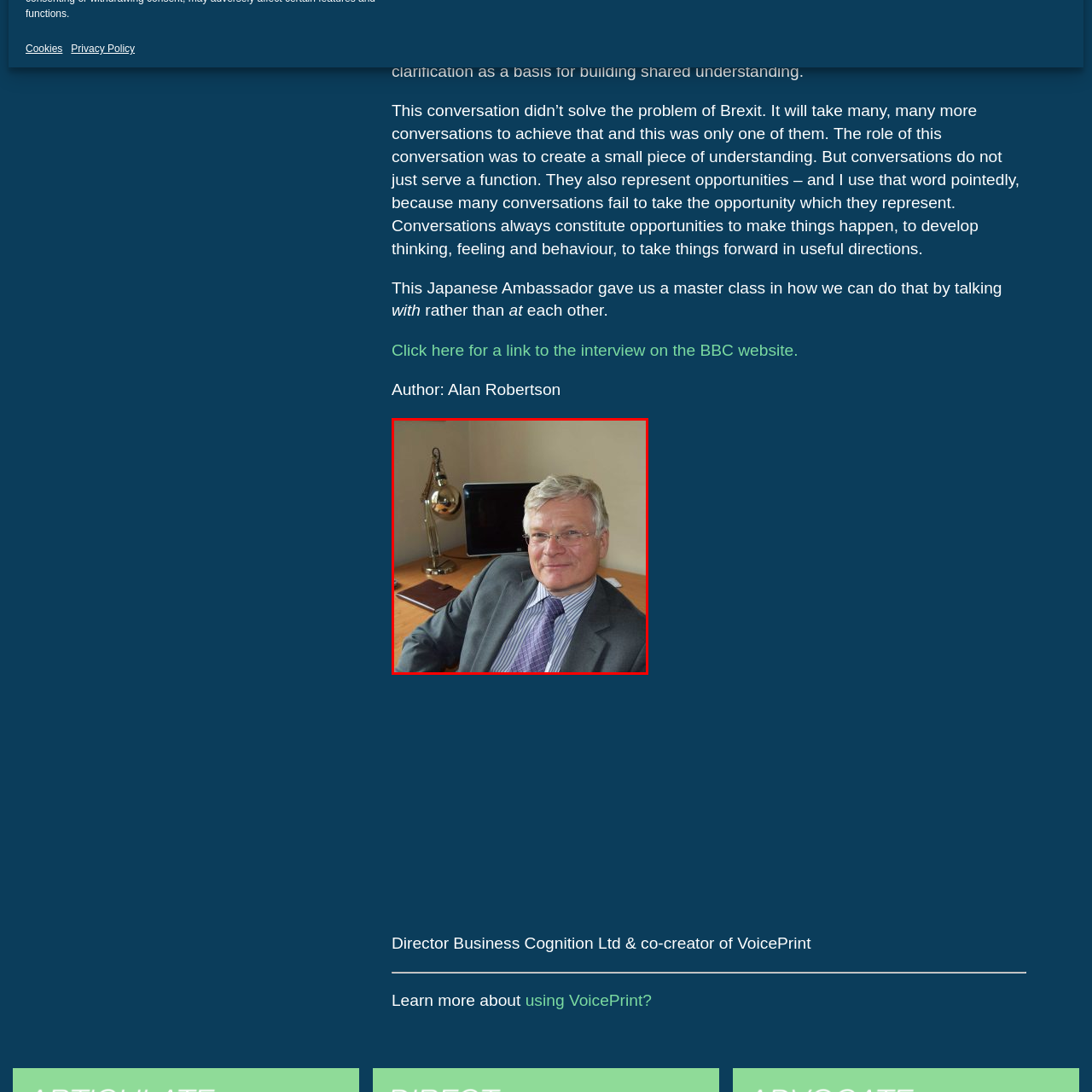Inspect the image outlined by the red box and answer the question using a single word or phrase:
What is on the desk behind Alan Robertson?

Computer monitor and lamp